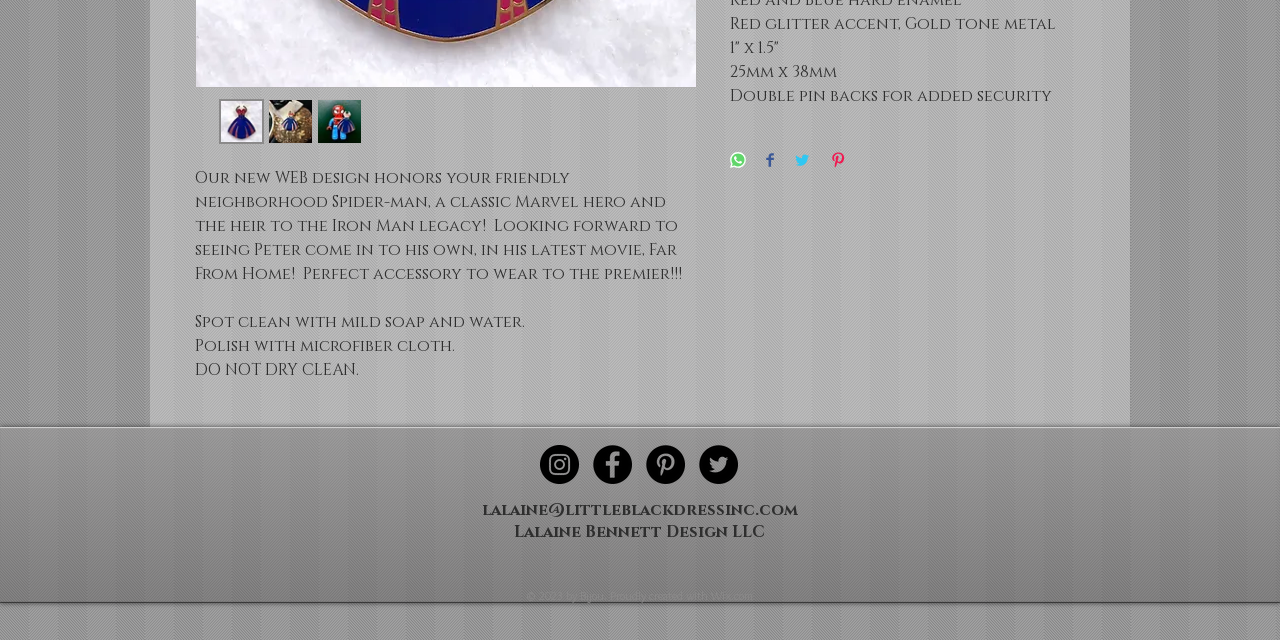Locate the bounding box for the described UI element: "parent_node: About Us". Ensure the coordinates are four float numbers between 0 and 1, formatted as [left, top, right, bottom].

None